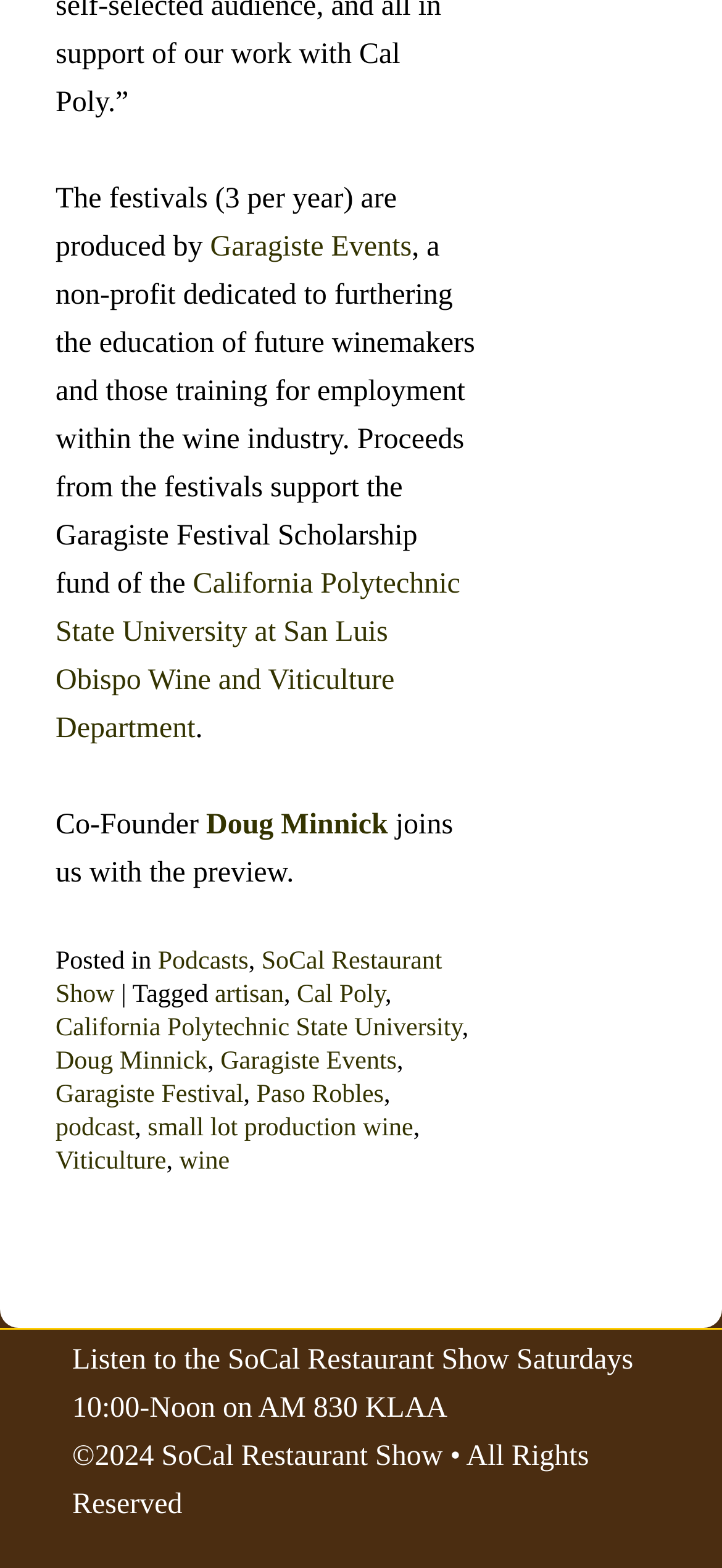Give a concise answer of one word or phrase to the question: 
What is the name of the Co-Founder who joins with a preview?

Doug Minnick